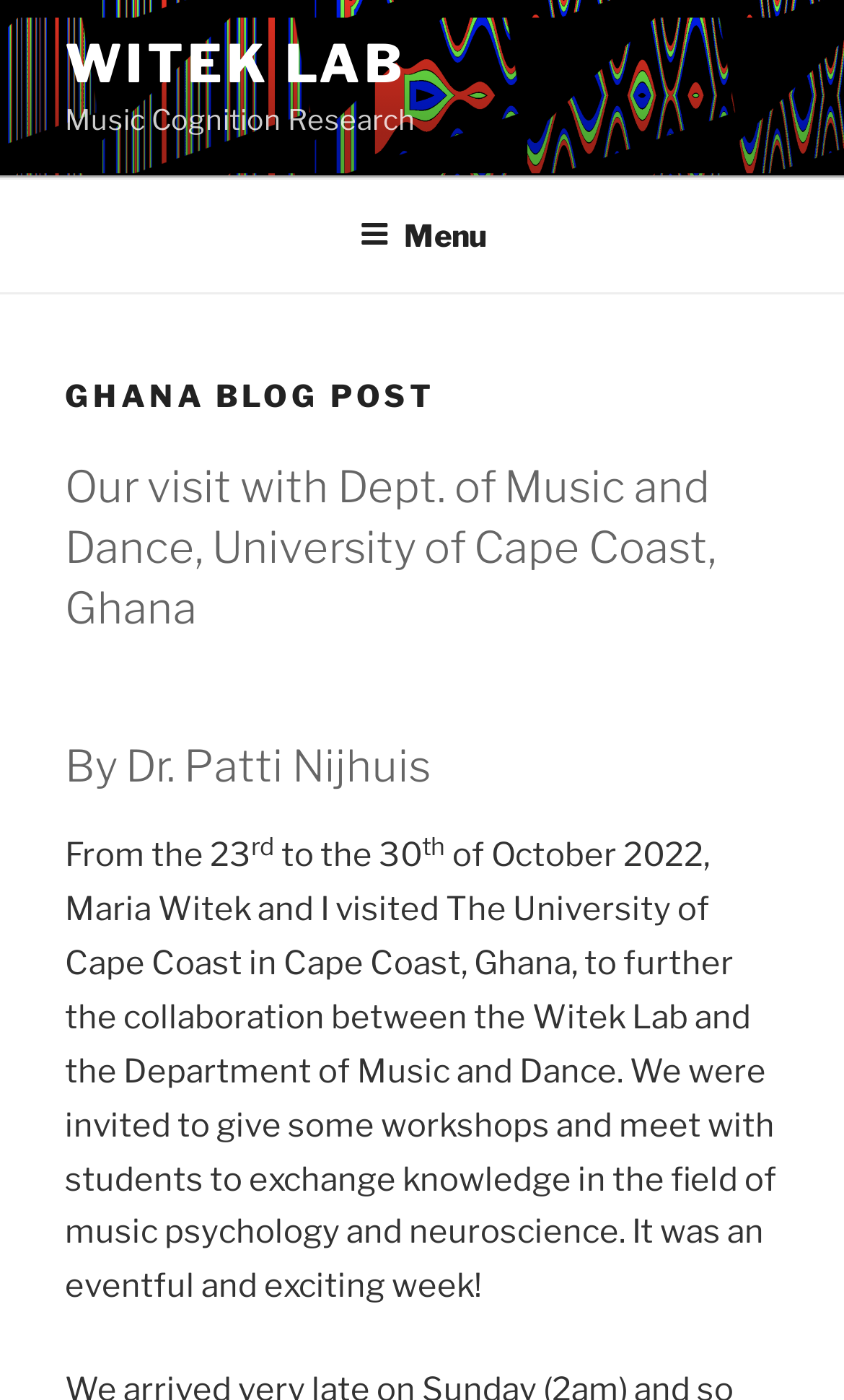Give an extensive and precise description of the webpage.

The webpage is about a blog post from Witek Lab, specifically about a visit to the University of Cape Coast in Ghana. At the top left of the page, there is a link to "WITEK LAB" and a static text "Music Cognition Research" next to it. Below these elements, there is a navigation menu labeled "Top Menu" that spans the entire width of the page.

On the left side of the page, there is a button labeled "Menu" that, when expanded, controls the top menu. To the right of the menu button, there are three headings stacked vertically. The first heading reads "GHANA BLOG POST", the second heading reads "Our visit with Dept. of Music and Dance, University of Cape Coast, Ghana", and the third heading reads "By Dr. Patti Nijhuis".

Below the headings, there is a block of text that describes the visit to the University of Cape Coast. The text starts with "From the 23rd to the 30th of October 2022..." and continues to describe the events and activities that took place during the visit. The text is divided into several lines, with some parts formatted as superscript.